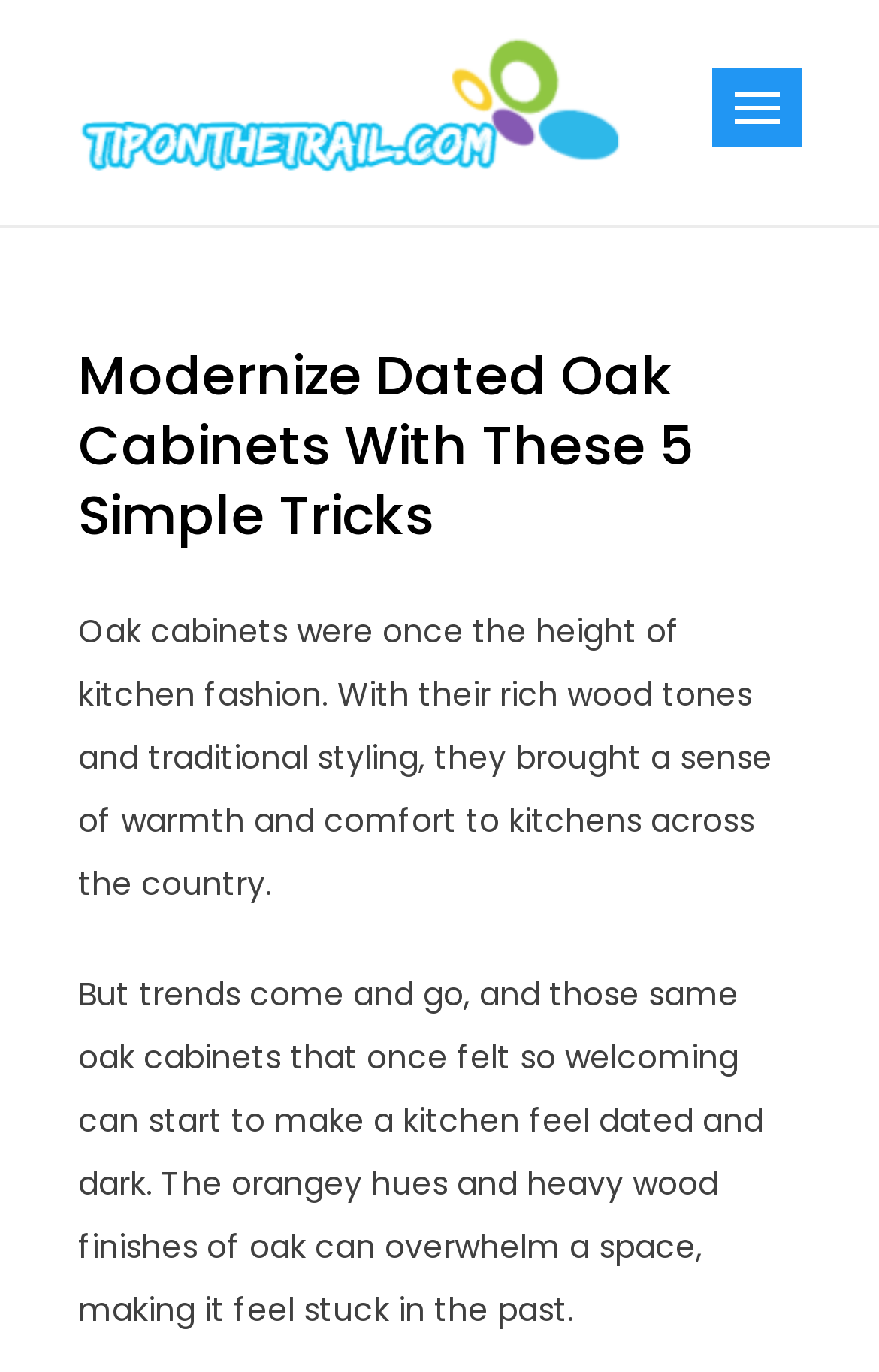Please look at the image and answer the question with a detailed explanation: Is the button on the right side of the page?

I compared the x1, x2 coordinates of the button element and found that it has a x1, x2 of [0.809, 0.912], which indicates that the button is on the right side of the page.